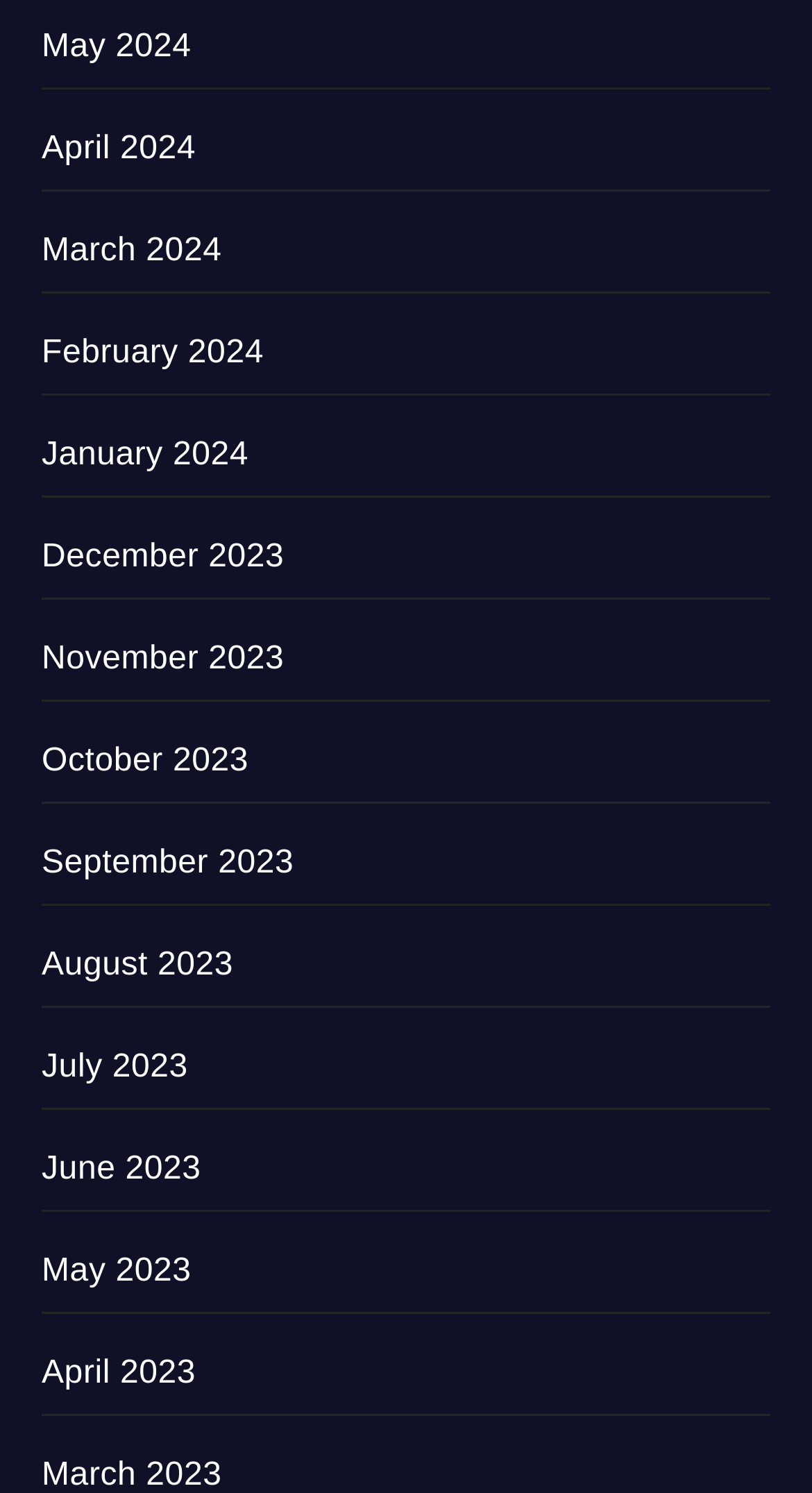Please provide a comprehensive answer to the question based on the screenshot: What is the month listed above April 2024?

By comparing the y1 and y2 coordinates of the links, I found that the link 'May 2024' is located above the link 'April 2024'.